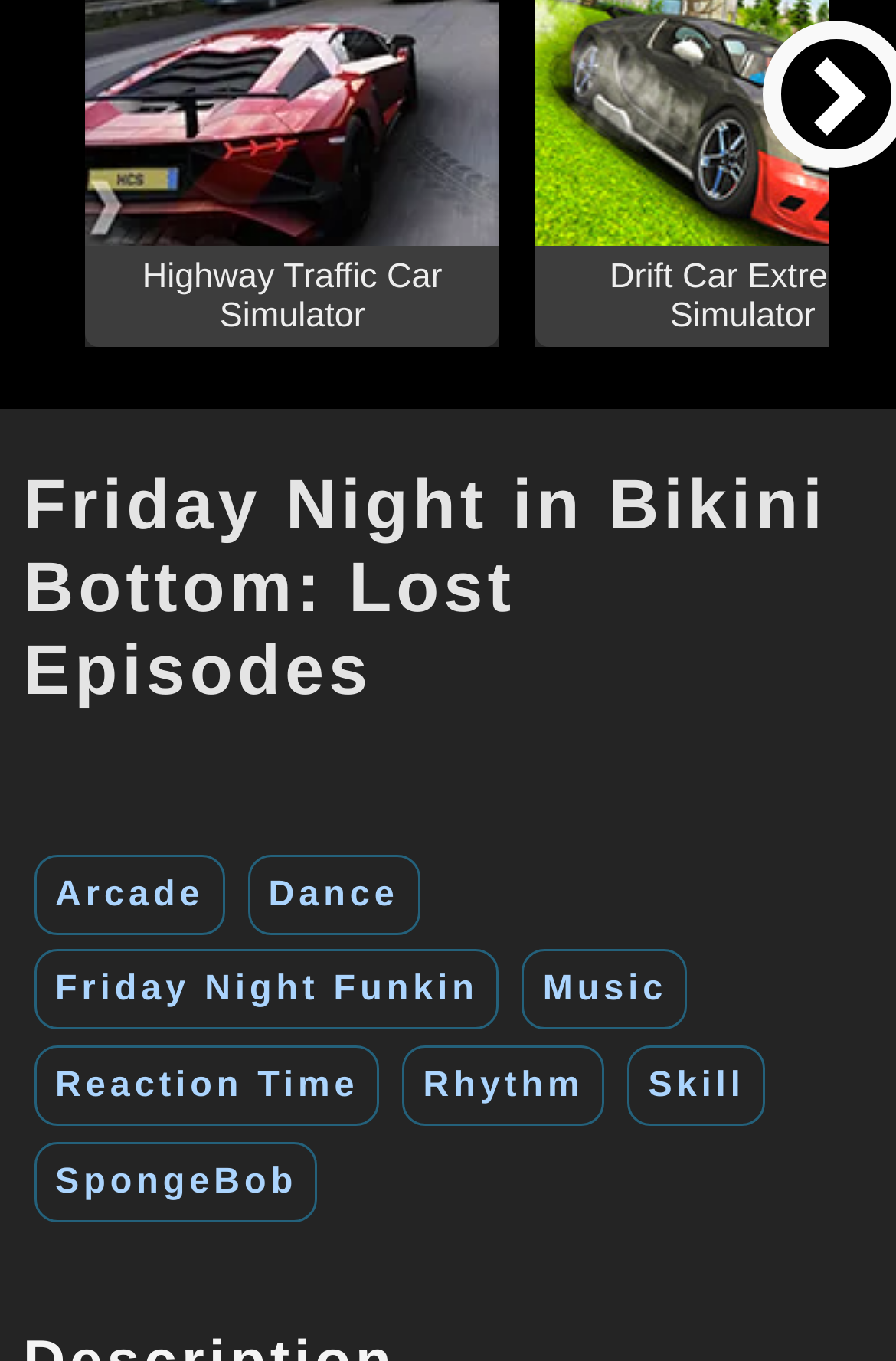Locate the bounding box coordinates of the element I should click to achieve the following instruction: "Explore SpongeBob".

[0.038, 0.838, 0.355, 0.897]